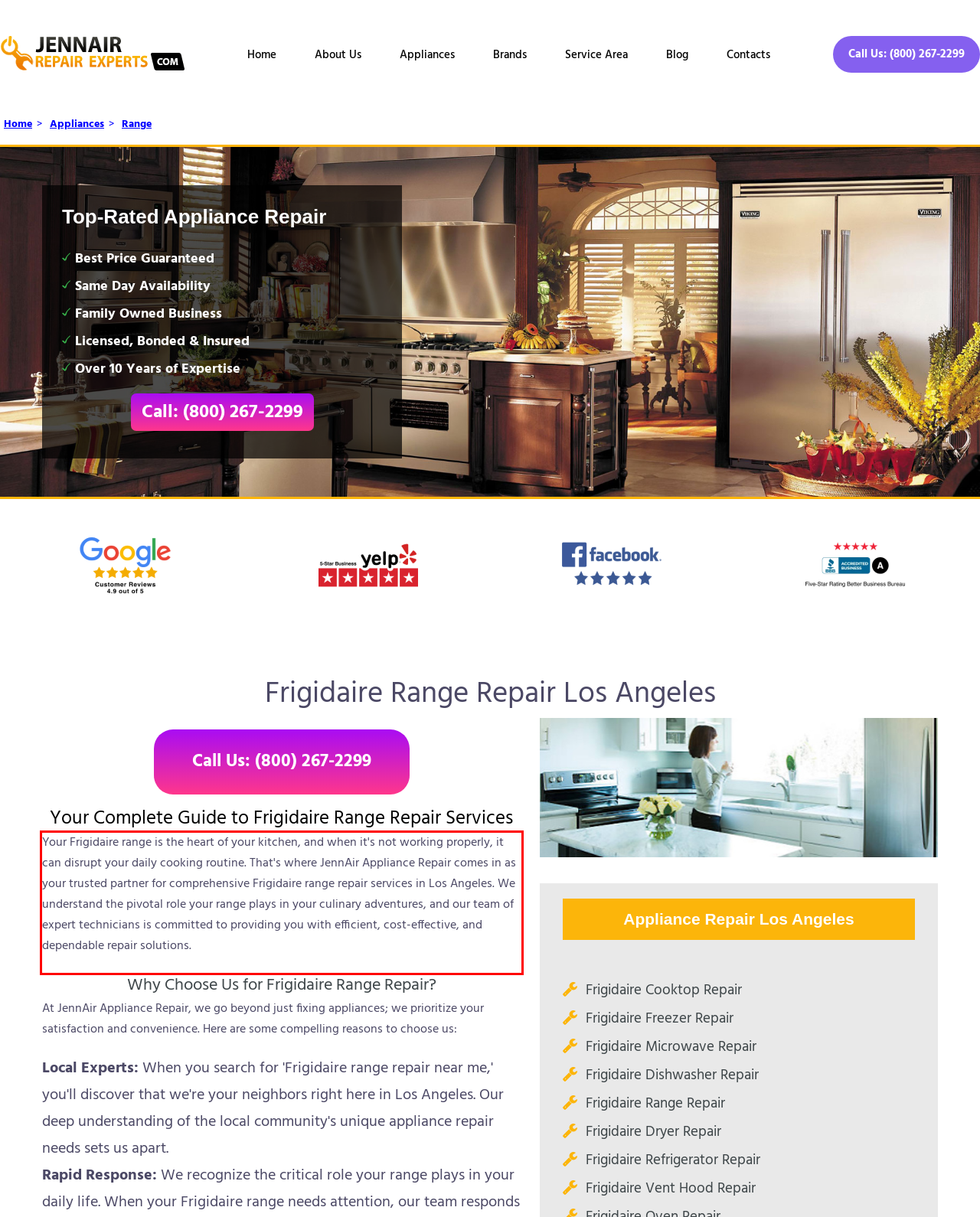Please identify and extract the text content from the UI element encased in a red bounding box on the provided webpage screenshot.

Your Frigidaire range is the heart of your kitchen, and when it's not working properly, it can disrupt your daily cooking routine. That's where JennAir Appliance Repair comes in as your trusted partner for comprehensive Frigidaire range repair services in Los Angeles. We understand the pivotal role your range plays in your culinary adventures, and our team of expert technicians is committed to providing you with efficient, cost-effective, and dependable repair solutions.